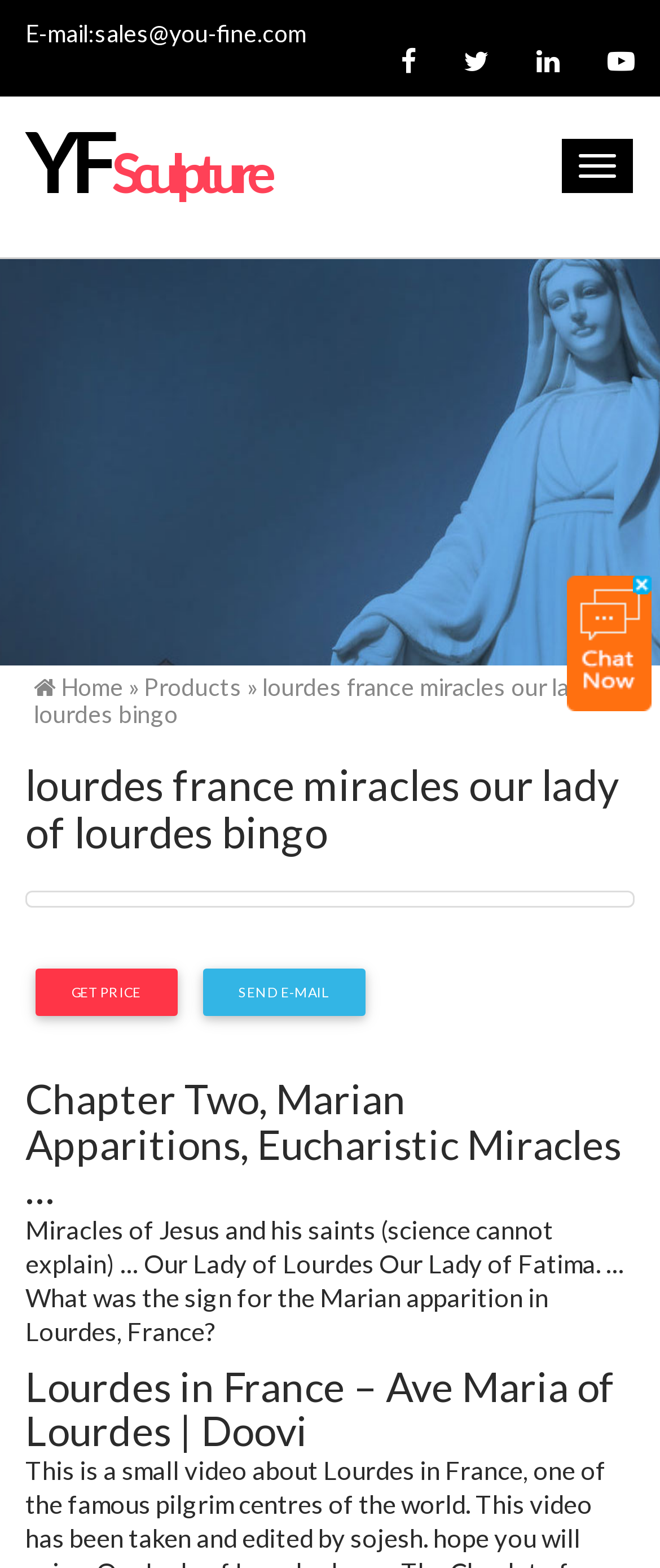Respond to the question below with a single word or phrase:
Is there an image on the webpage?

Yes